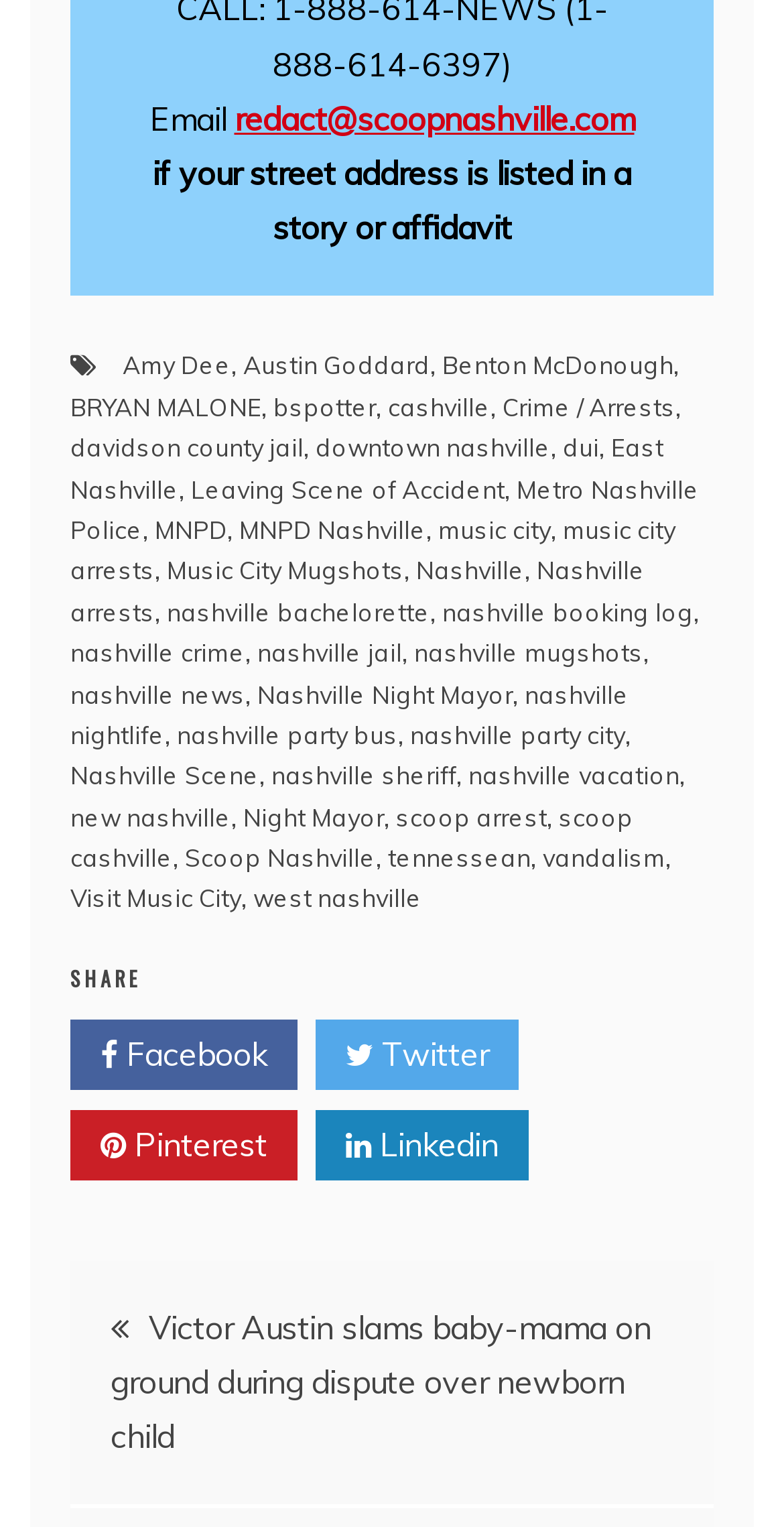Identify the bounding box coordinates of the region I need to click to complete this instruction: "Read the 'Victor Austin slams baby-mama on ground during dispute over newborn child' post".

[0.141, 0.856, 0.831, 0.954]